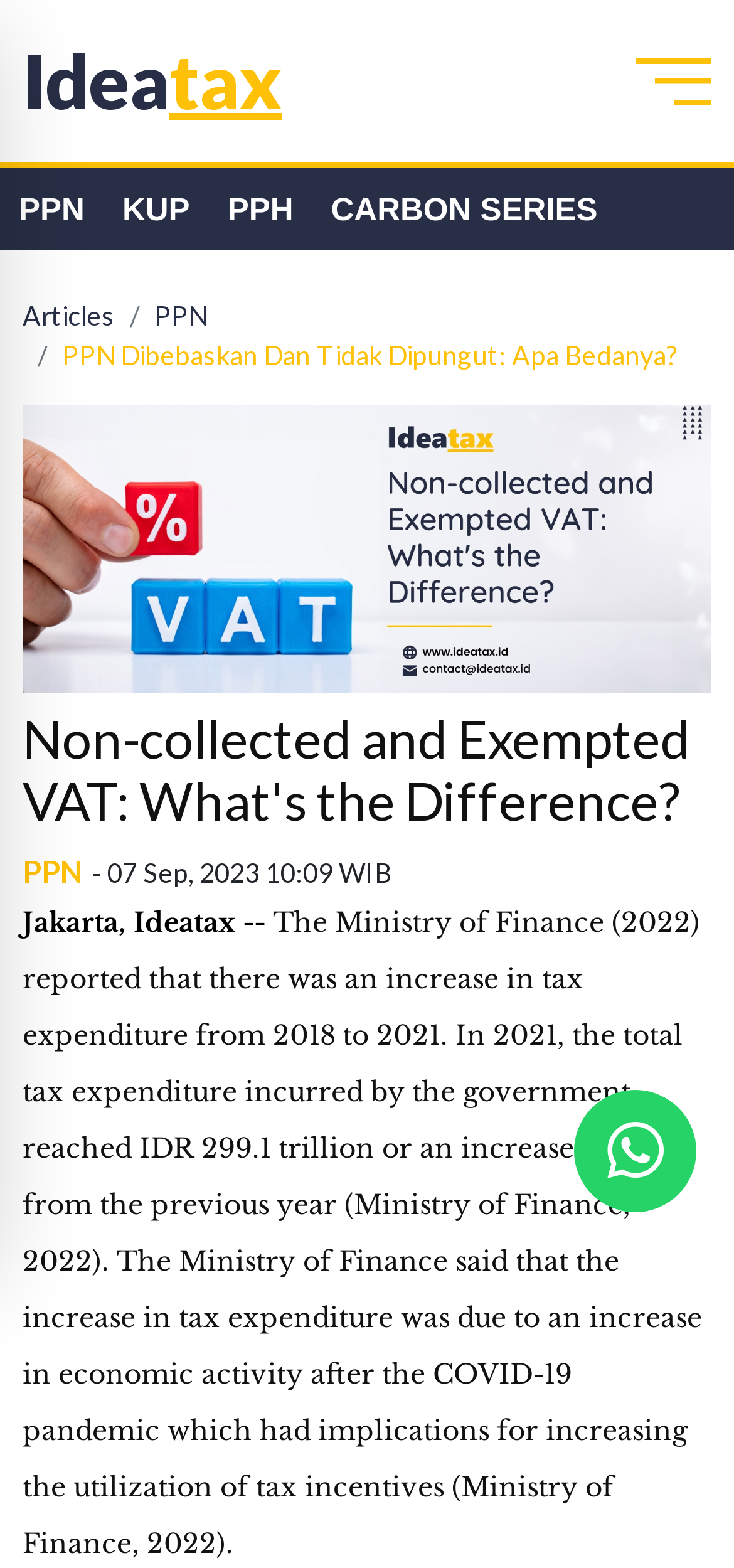Locate the bounding box coordinates of the element that should be clicked to fulfill the instruction: "Click the 'contact us via whatsapp' button".

[0.782, 0.695, 0.949, 0.773]